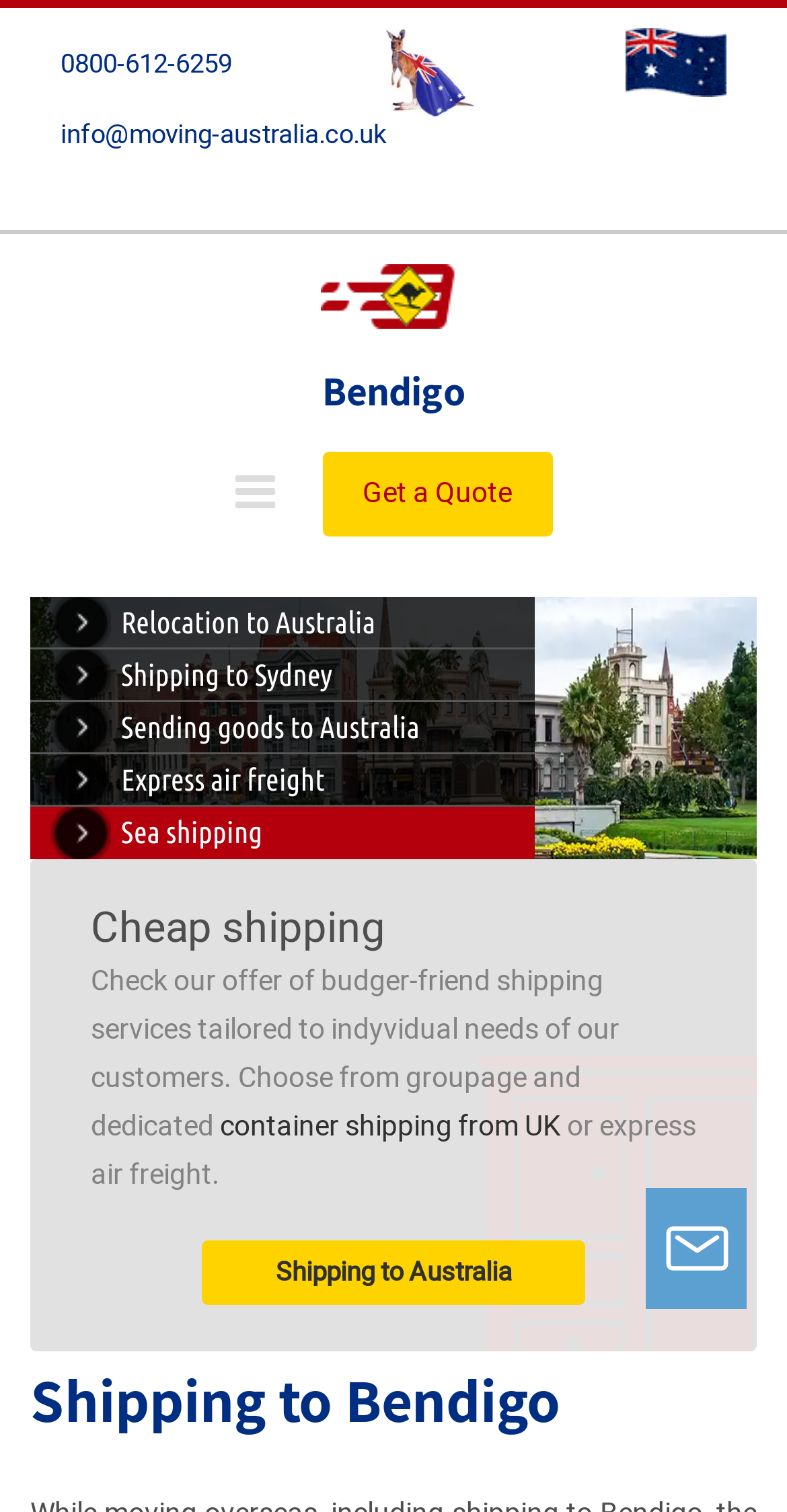From the webpage screenshot, predict the bounding box of the UI element that matches this description: "parent_node: Get a Quote".

[0.299, 0.31, 0.401, 0.343]